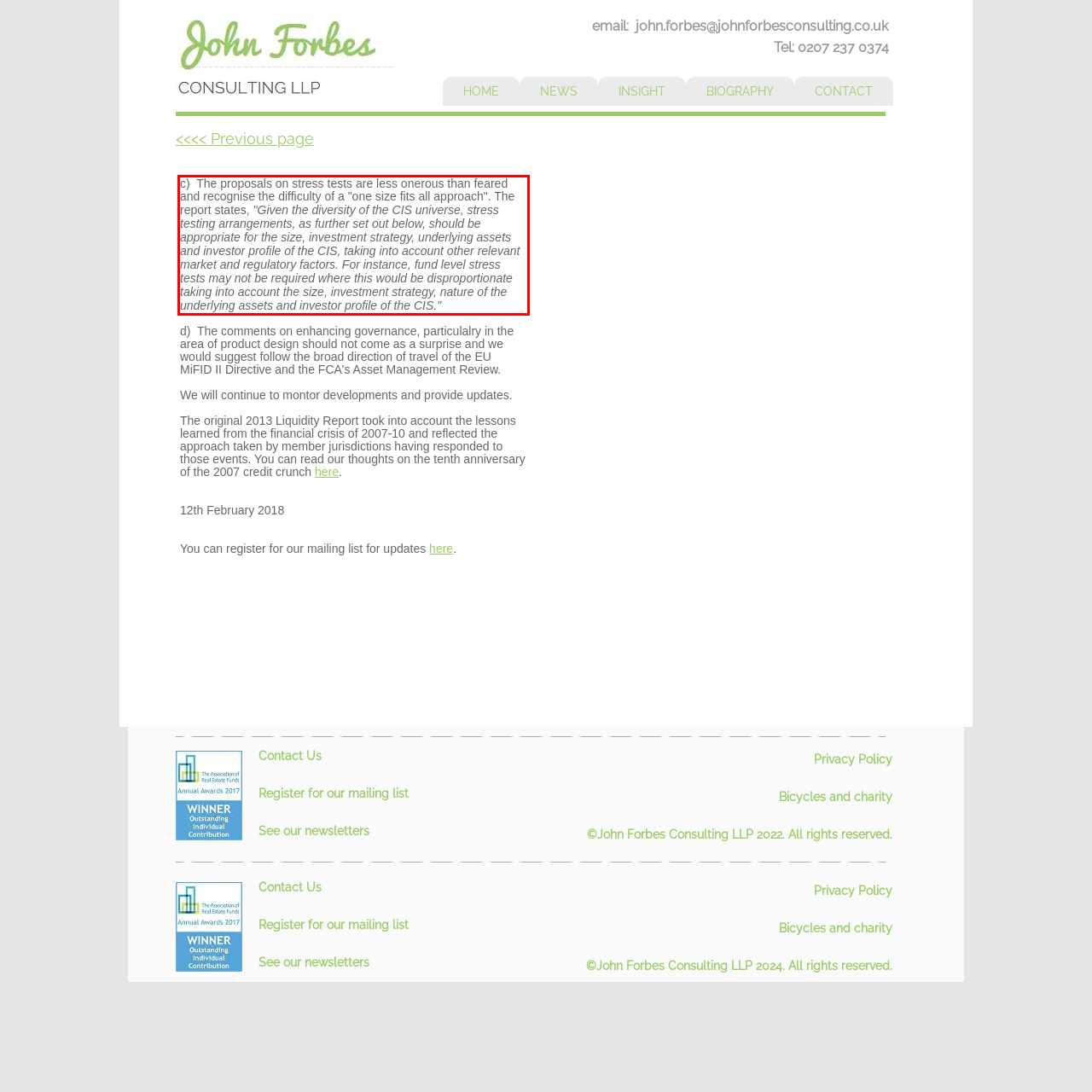Within the screenshot of the webpage, locate the red bounding box and use OCR to identify and provide the text content inside it.

c) The proposals on stress tests are less onerous than feared and recognise the difficulty of a "one size fits all approach". The report states, "Given the diversity of the CIS universe, stress testing arrangements, as further set out below, should be appropriate for the size, investment strategy, underlying assets and investor profile of the CIS, taking into account other relevant market and regulatory factors. For instance, fund level stress tests may not be required where this would be disproportionate taking into account the size, investment strategy, nature of the underlying assets and investor profile of the CIS."